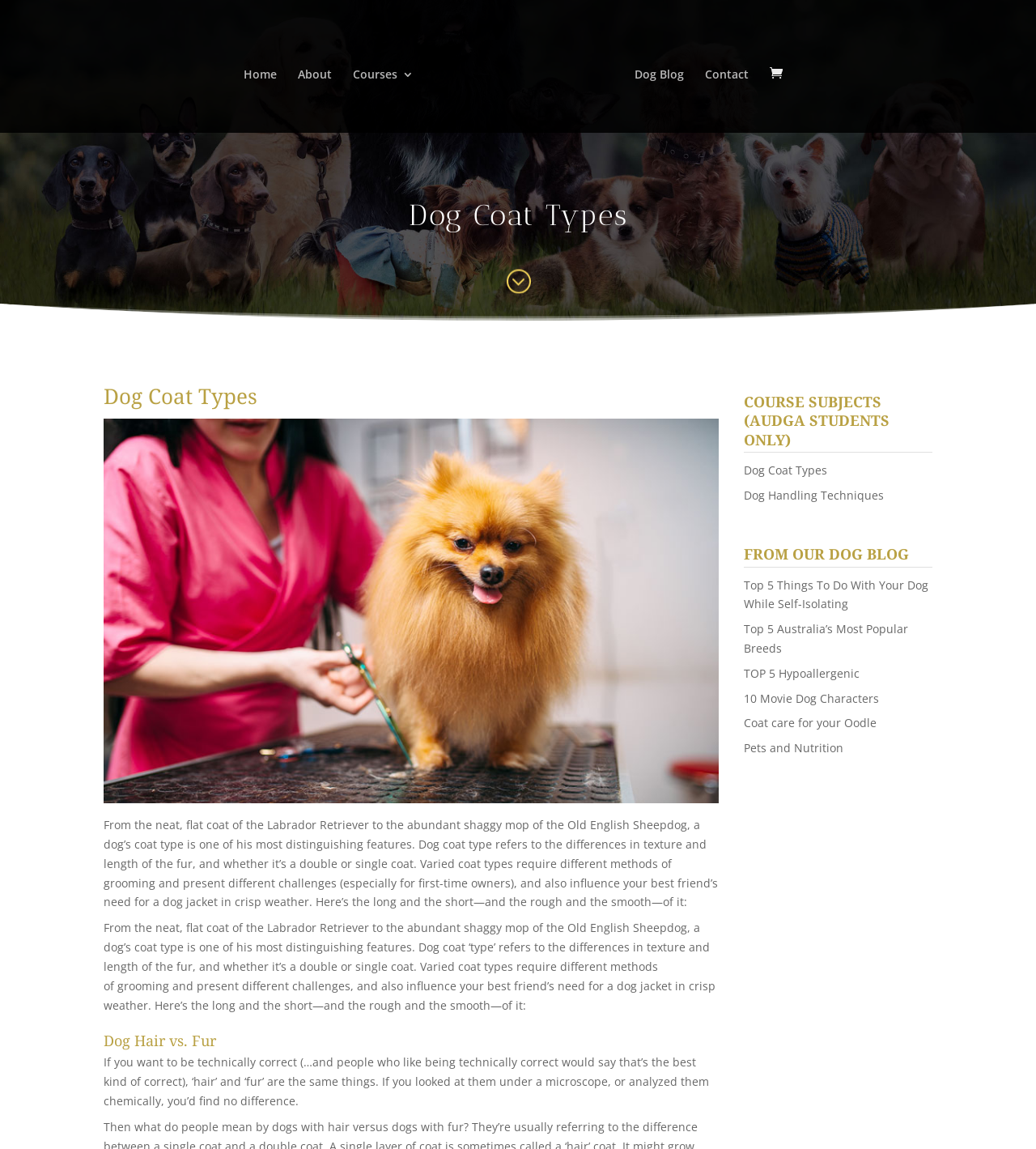What is the main topic of this webpage?
Provide an in-depth and detailed explanation in response to the question.

Based on the webpage content, the main topic is about dog coat types, which is evident from the heading 'Dog Coat Types' and the detailed text explaining the differences in texture and length of the fur.